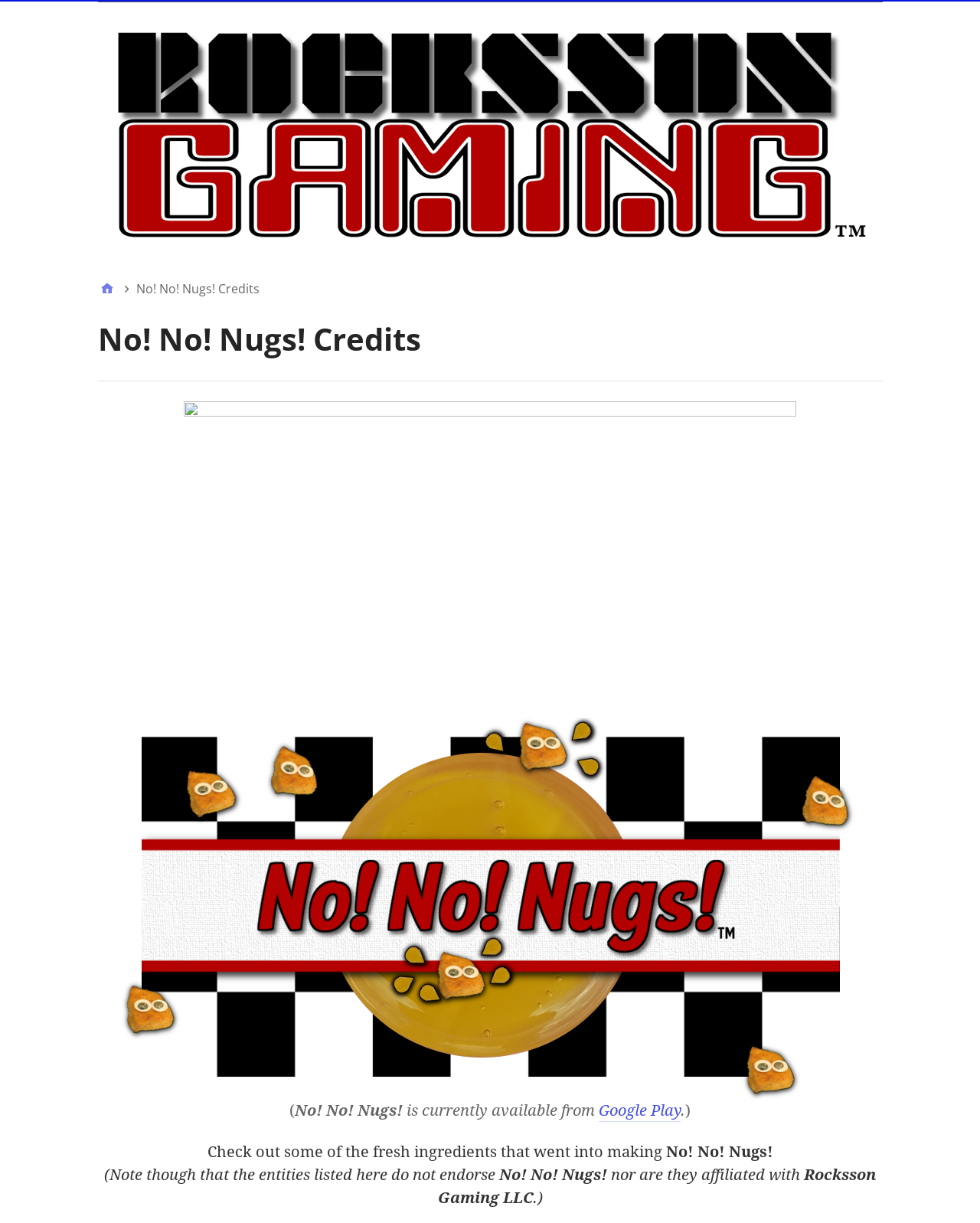What is the purpose of the webpage?
Answer the question with a thorough and detailed explanation.

The webpage appears to be dedicated to the credits or acknowledgments of the game 'No! No! Nugs!', as it mentions the fresh ingredients that went into making the game and lists entities that do not endorse or are affiliated with the game's developer.